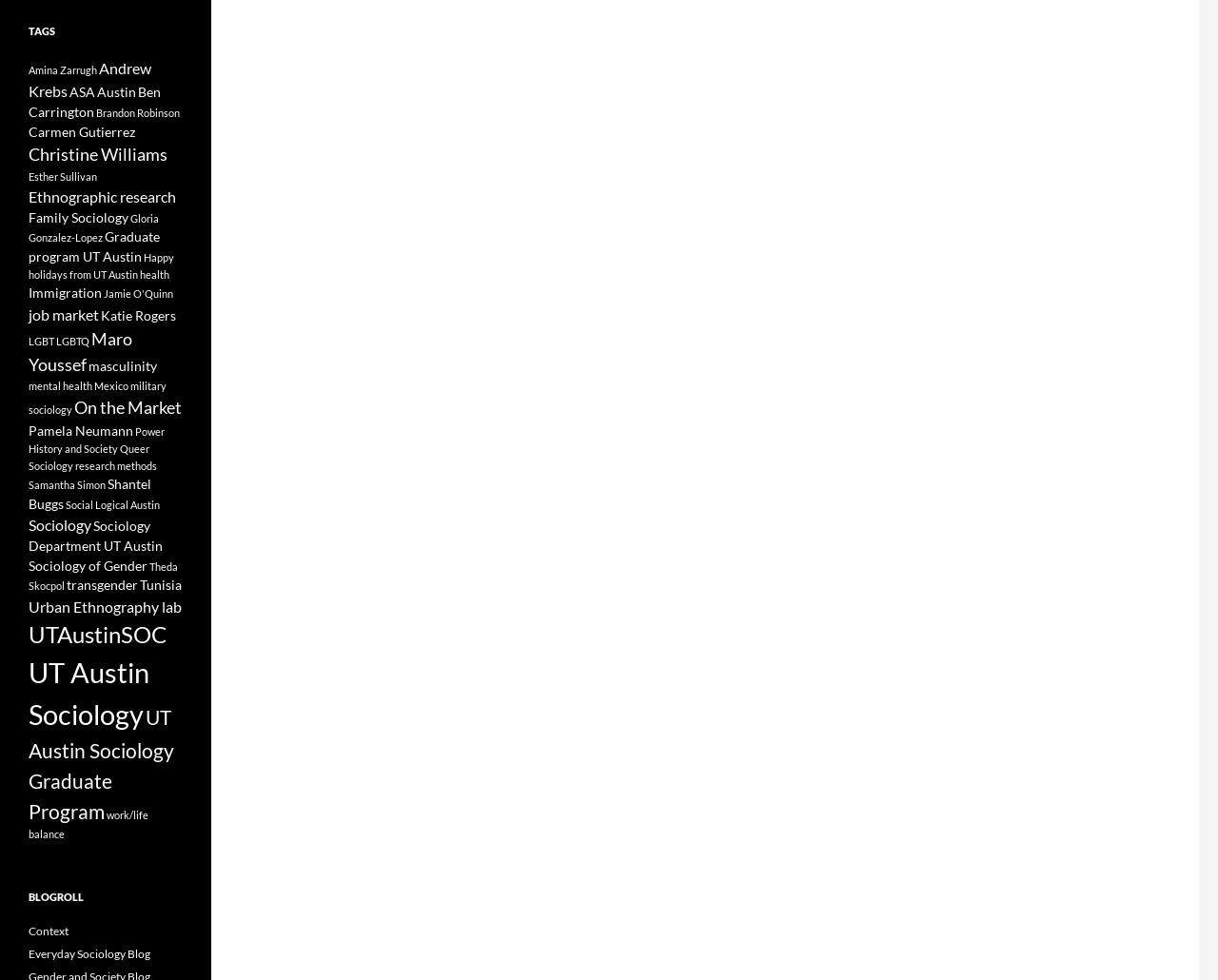Extract the bounding box coordinates for the UI element described as: "ASA".

[0.057, 0.087, 0.078, 0.102]